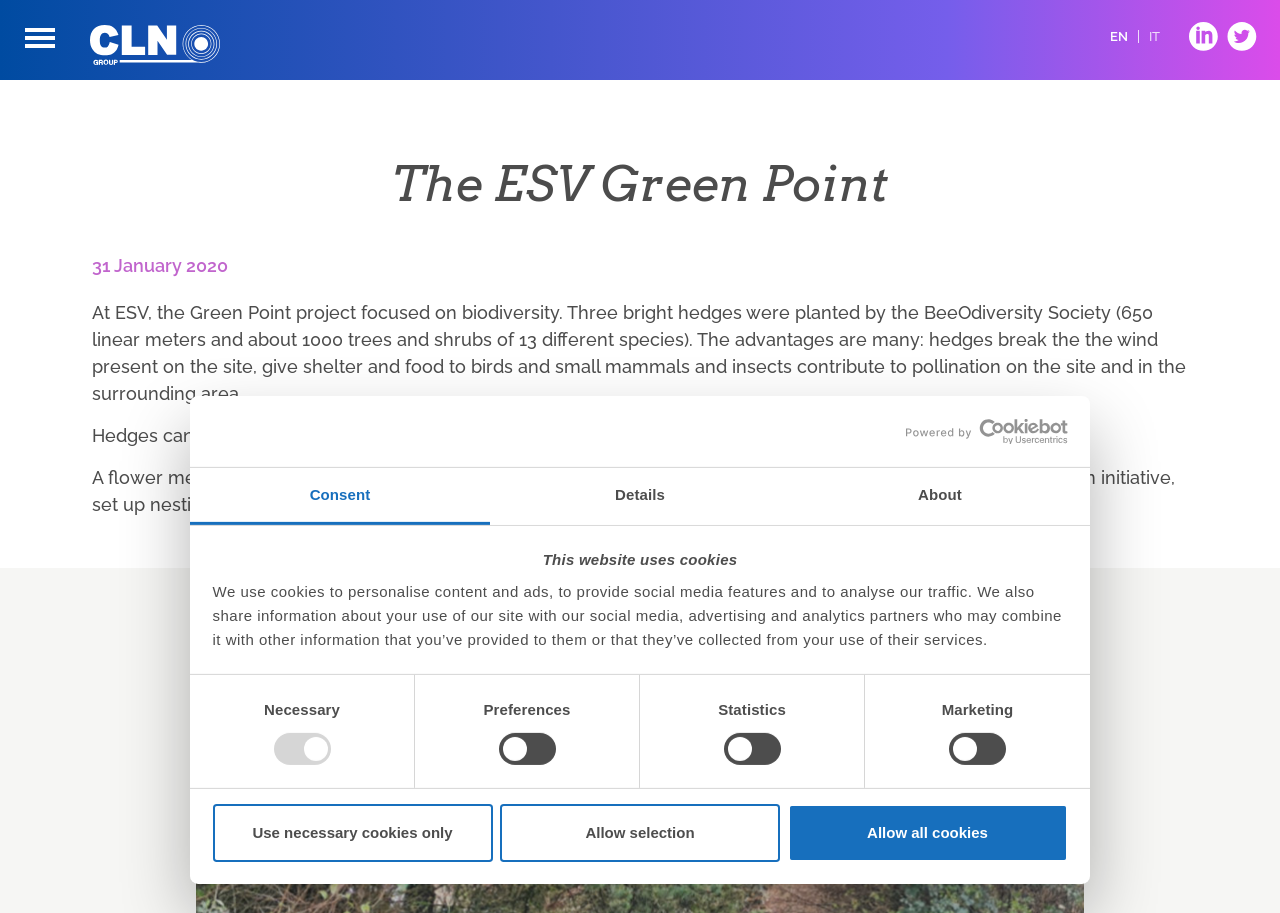Describe all significant elements and features of the webpage.

The webpage is about The ESV Green Point, a project focused on biodiversity. At the top, there is a dialog box about cookies, with a logo and a tab list below it. The tab list has three tabs: Consent, Details, and About. The Consent tab is selected by default, and it displays a message about the website using cookies, along with a group of checkboxes for selecting cookie preferences.

Below the dialog box, there is a main menu button on the left and a language selection menu on the right, with options for English and Italian. On the top-right corner, there are social media links to follow the company on LinkedIn and Twitter.

The main content of the webpage is about the Green Point project, with a heading and a time stamp indicating that the project was done on January 31, 2020. The text describes the project, which involved planting three bright hedges with 13 different species of trees and shrubs, providing shelter and food for birds and small mammals, and contributing to pollination. The text also mentions that the hedges can trap more than a ton of CO2 per year.

Additionally, there is a description of a flower meadow and an insect hotel set up on the site, with nesting houses attracting several species of birds. At the bottom of the page, there are navigation buttons to move to the next or previous slide.

Overall, the webpage is focused on presenting information about the Green Point project, with a clear and organized layout, and easy-to-use navigation.